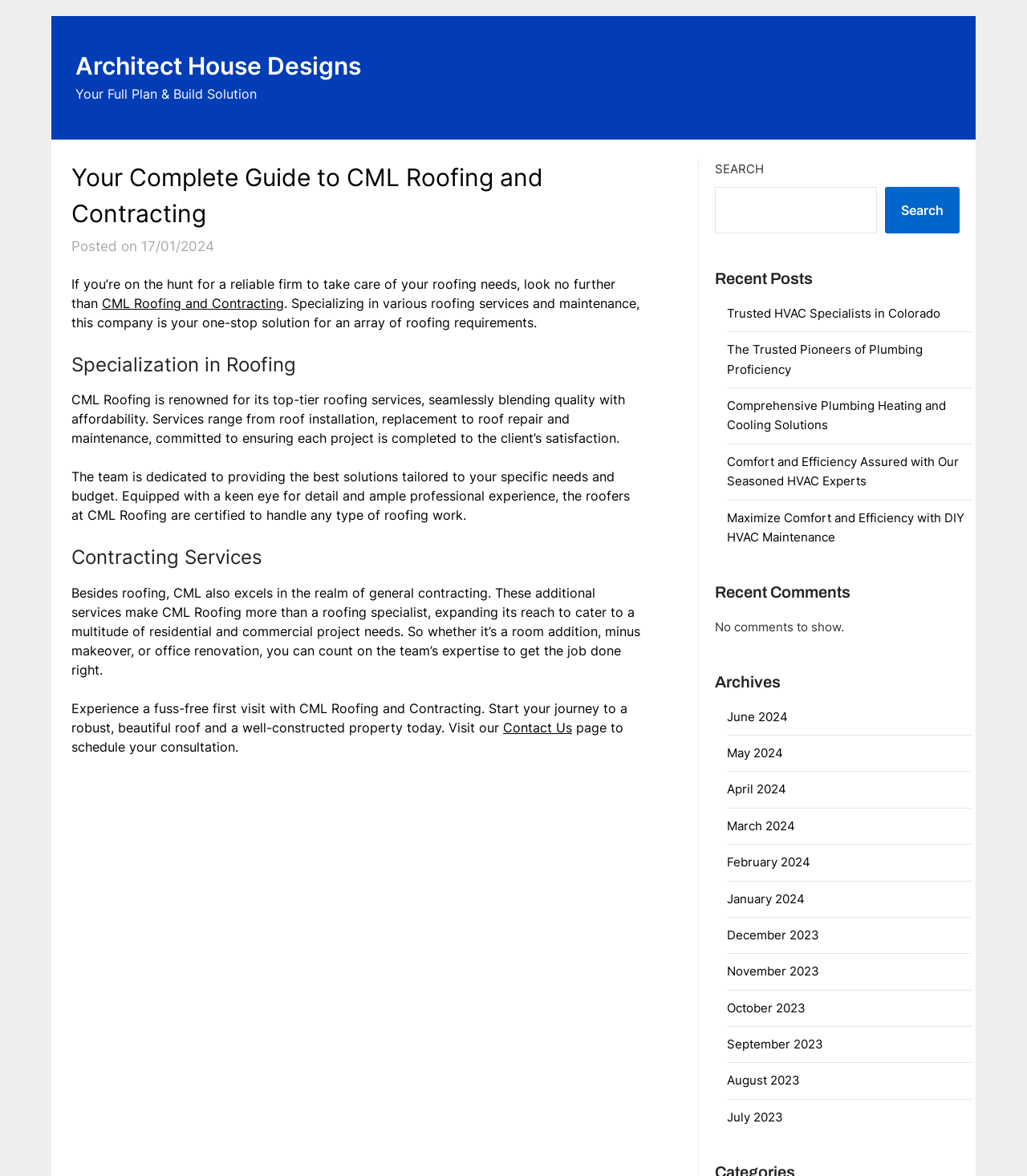Determine the bounding box coordinates of the clickable element to achieve the following action: 'Visit the 'Contact Us' page'. Provide the coordinates as four float values between 0 and 1, formatted as [left, top, right, bottom].

[0.49, 0.612, 0.557, 0.625]